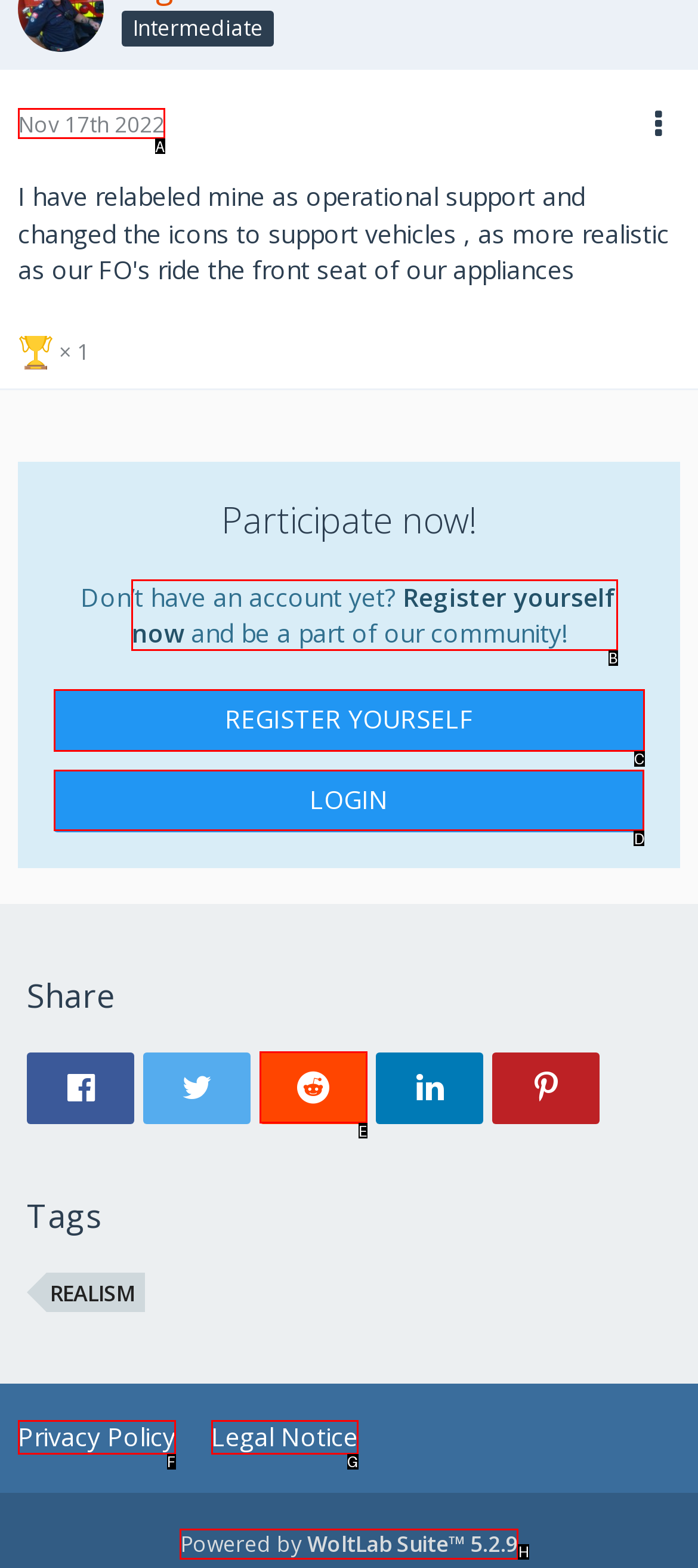Tell me which element should be clicked to achieve the following objective: Login to your account
Reply with the letter of the correct option from the displayed choices.

D